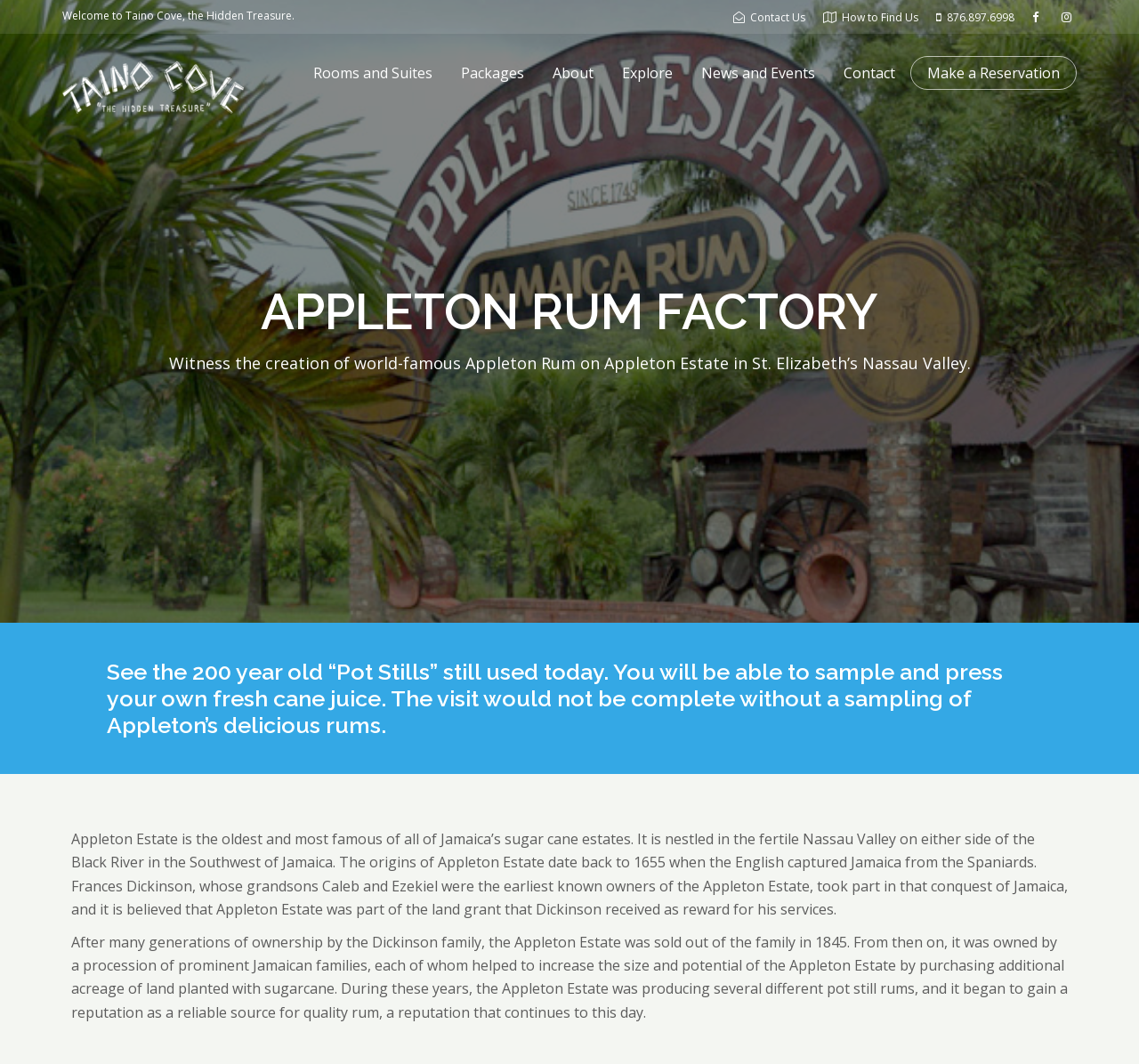Identify the bounding box coordinates of the clickable region necessary to fulfill the following instruction: "Click Contact Us". The bounding box coordinates should be four float numbers between 0 and 1, i.e., [left, top, right, bottom].

[0.644, 0.009, 0.707, 0.023]